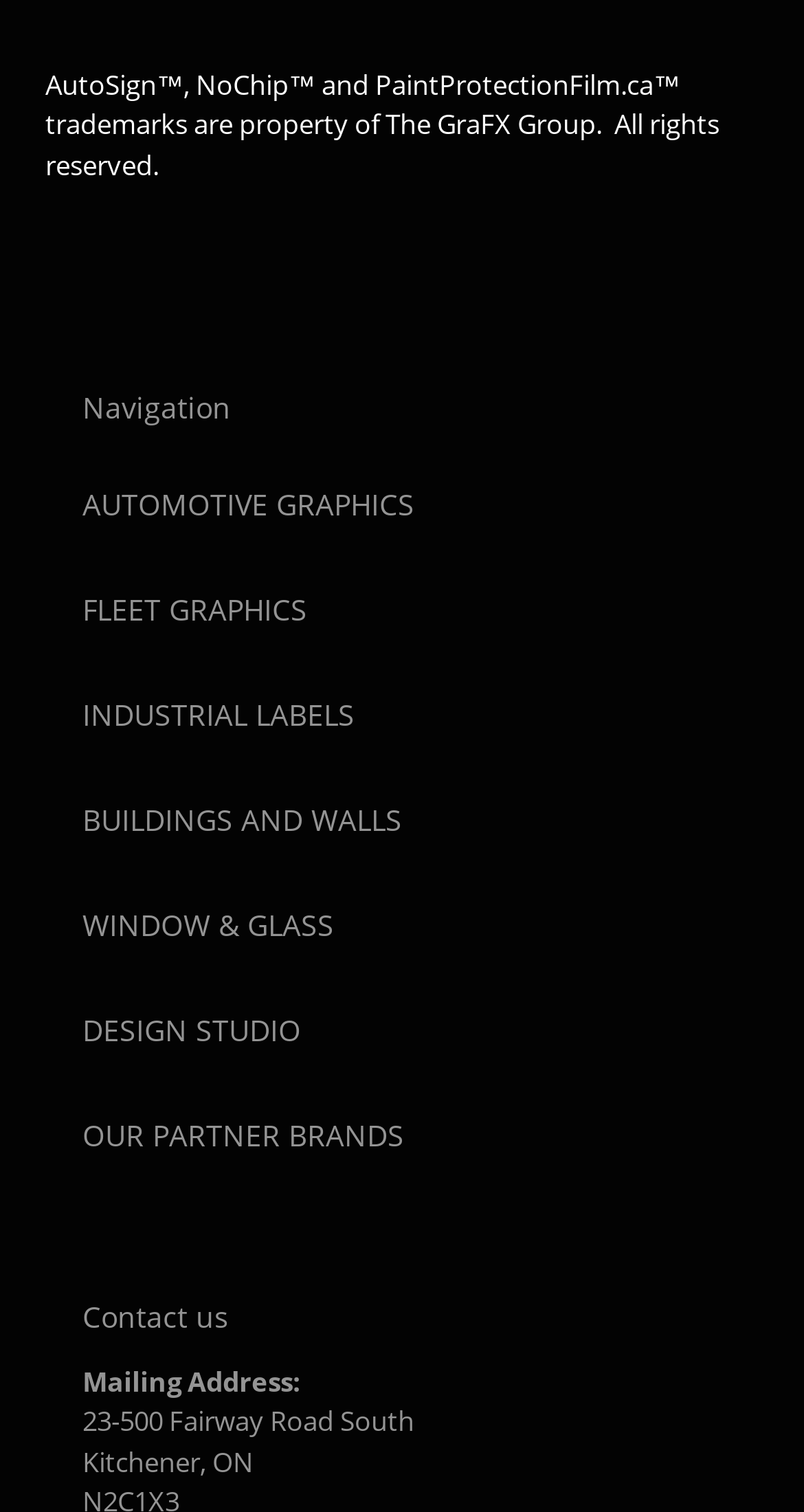Analyze the image and provide a detailed answer to the question: What is the name of the city where the company is located?

I found the city name by looking at the bottom section of the webpage, where the contact information is provided. The city is mentioned as 'Kitchener, ON', which indicates that the company is located in Kitchener, Ontario.